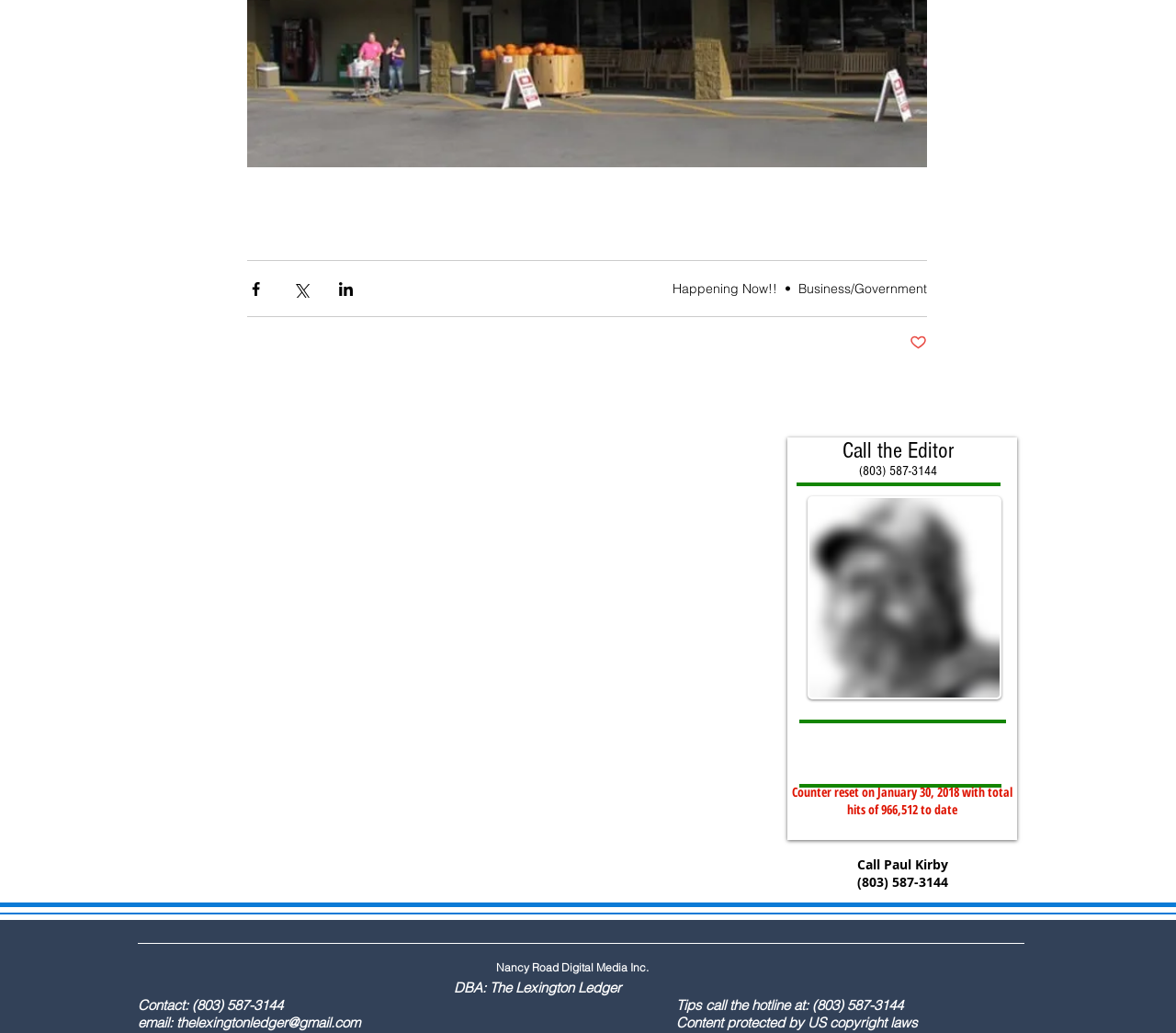Identify the bounding box for the UI element described as: "Business/Government". Ensure the coordinates are four float numbers between 0 and 1, formatted as [left, top, right, bottom].

[0.679, 0.271, 0.788, 0.287]